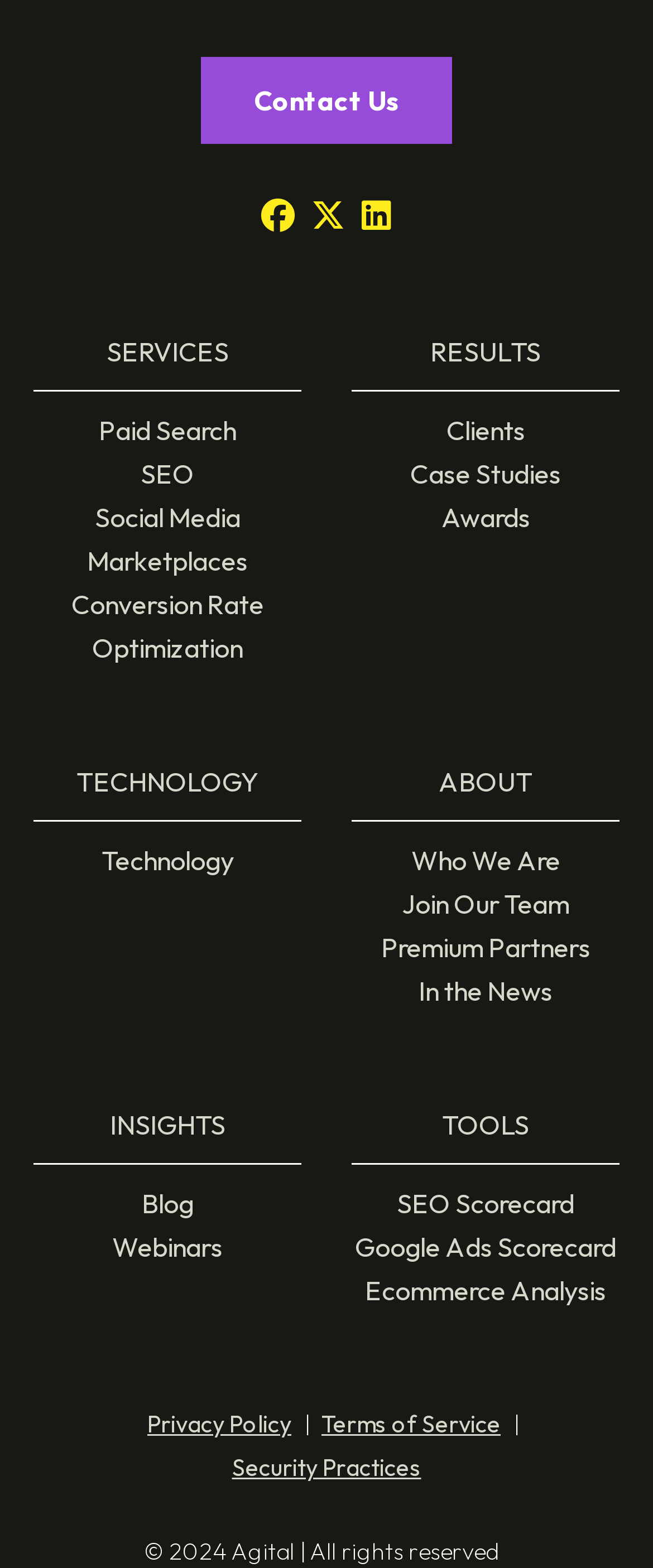What is the copyright year of the website?
Using the screenshot, give a one-word or short phrase answer.

2024